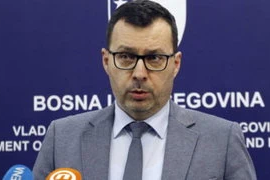Analyze the image and provide a detailed caption.

The image features a government spokesperson delivering a statement in front of a backdrop that includes the emblem of Bosnia and Herzegovina. The individual, dressed in a gray suit and glasses, appears to be addressing an important issue, possibly related to the political developments surrounding the Tuzla 7 coal plant project. The setting suggests an official press conference or announcement, emphasizing the significance of the topics being discussed, which may include environmental concerns and energy policies in the region, as highlighted by recent news regarding the cessation of initiatives connected to the Tuzla 7 project.